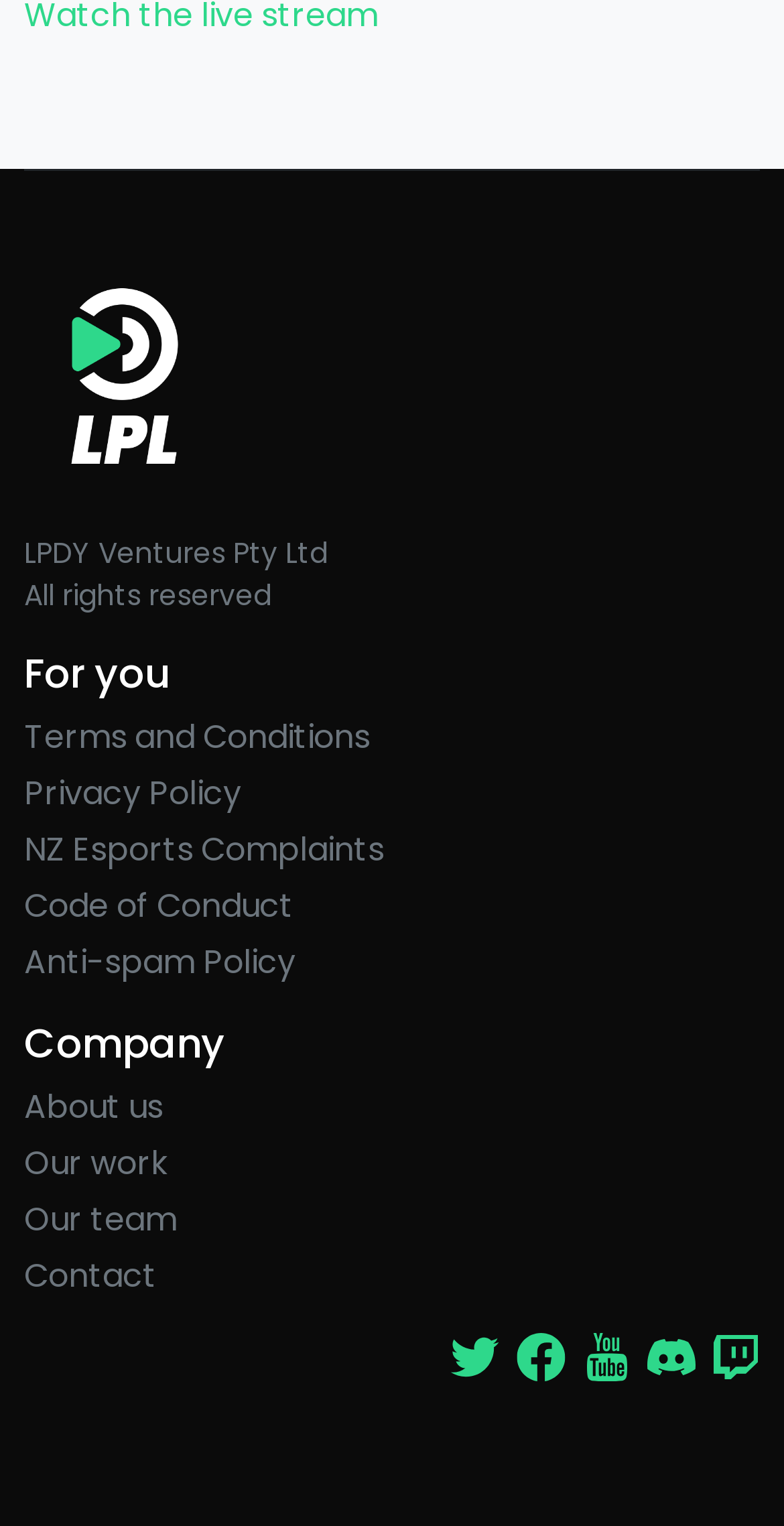Please pinpoint the bounding box coordinates for the region I should click to adhere to this instruction: "Contact the company".

[0.031, 0.82, 0.2, 0.851]